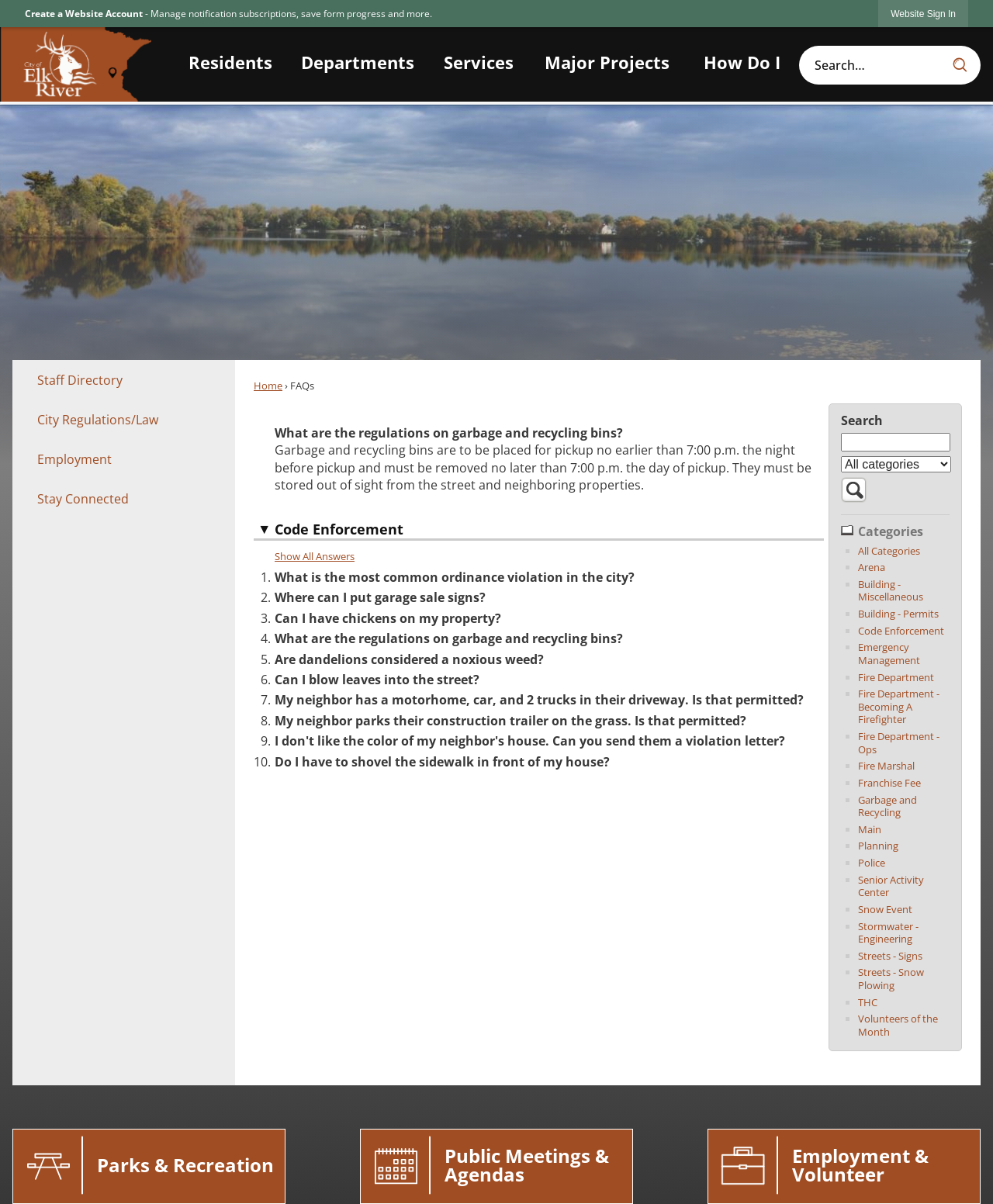Can you find the bounding box coordinates for the element to click on to achieve the instruction: "View FAQs"?

[0.293, 0.314, 0.317, 0.326]